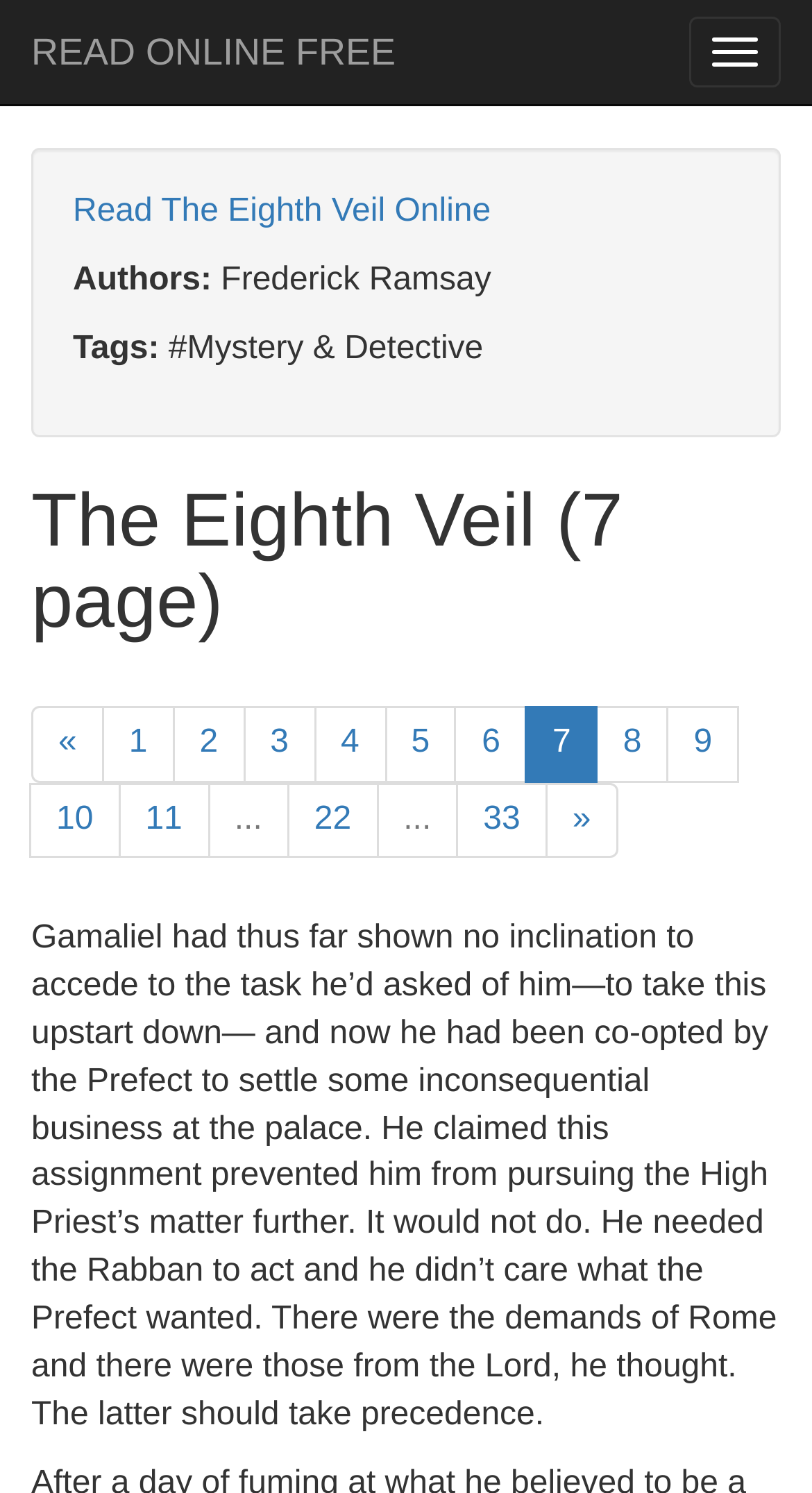Identify the bounding box coordinates for the element you need to click to achieve the following task: "Go to page 1". Provide the bounding box coordinates as four float numbers between 0 and 1, in the form [left, top, right, bottom].

[0.125, 0.472, 0.215, 0.524]